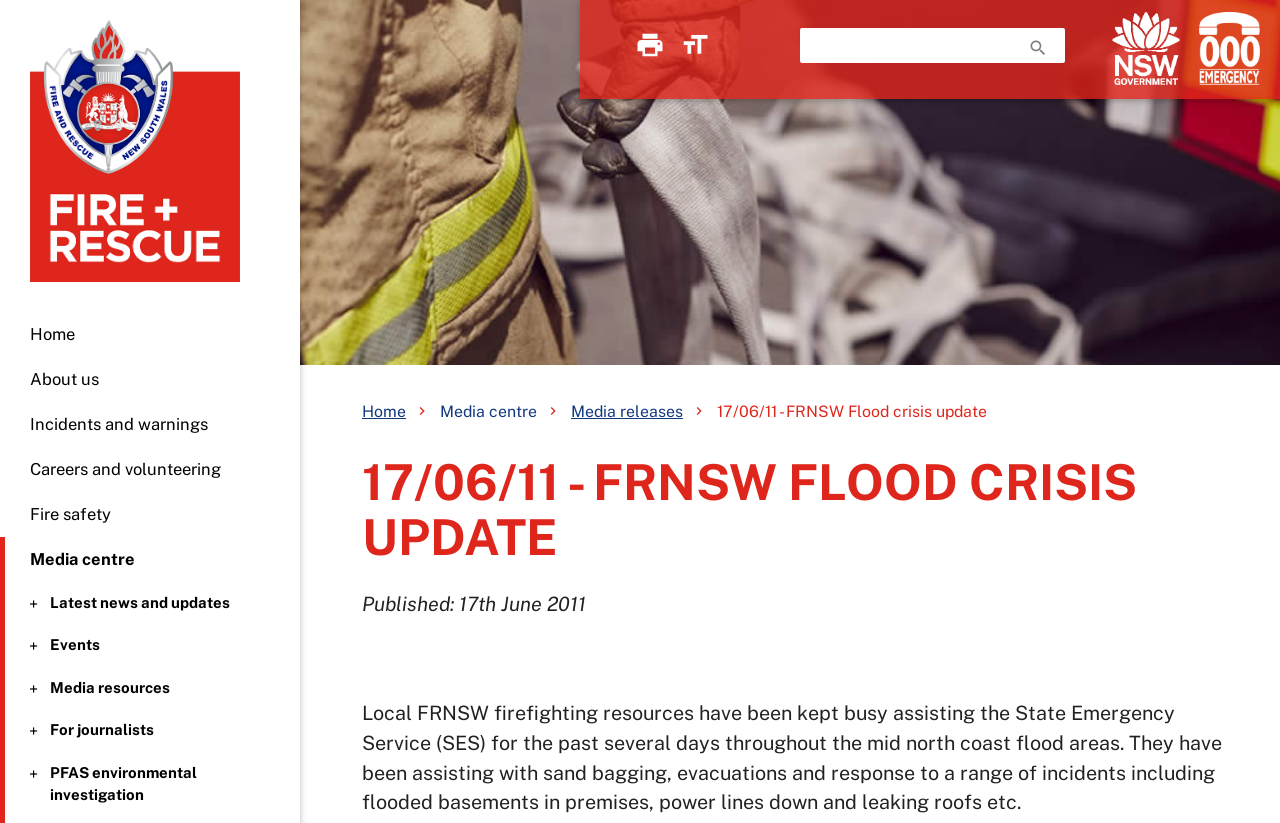Please provide a comprehensive response to the question below by analyzing the image: 
What is the organization involved in the flood crisis update?

Based on the webpage content, specifically the heading '17/06/11 - FRNSW FLOOD CRISIS UPDATE' and the static text 'Local FRNSW firefighting resources have been kept busy assisting the State Emergency Service (SES) for the past several days throughout the mid north coast flood areas.', it is clear that the organization involved in the flood crisis update is Fire and Rescue NSW.